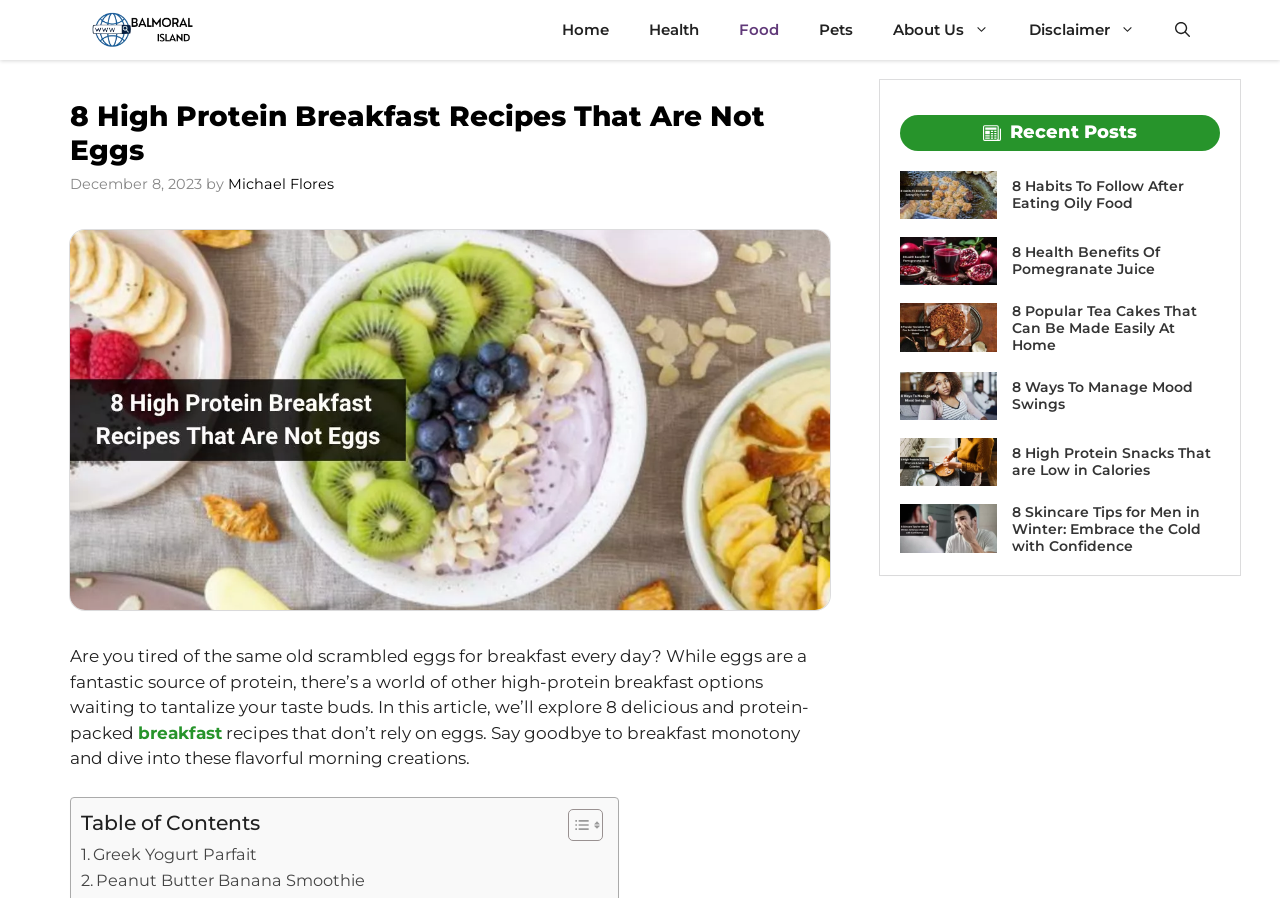Please identify the bounding box coordinates of the element I should click to complete this instruction: 'Open the '8 High Protein Breakfast Recipes That Are Not Eggs' article'. The coordinates should be given as four float numbers between 0 and 1, like this: [left, top, right, bottom].

[0.055, 0.111, 0.648, 0.186]